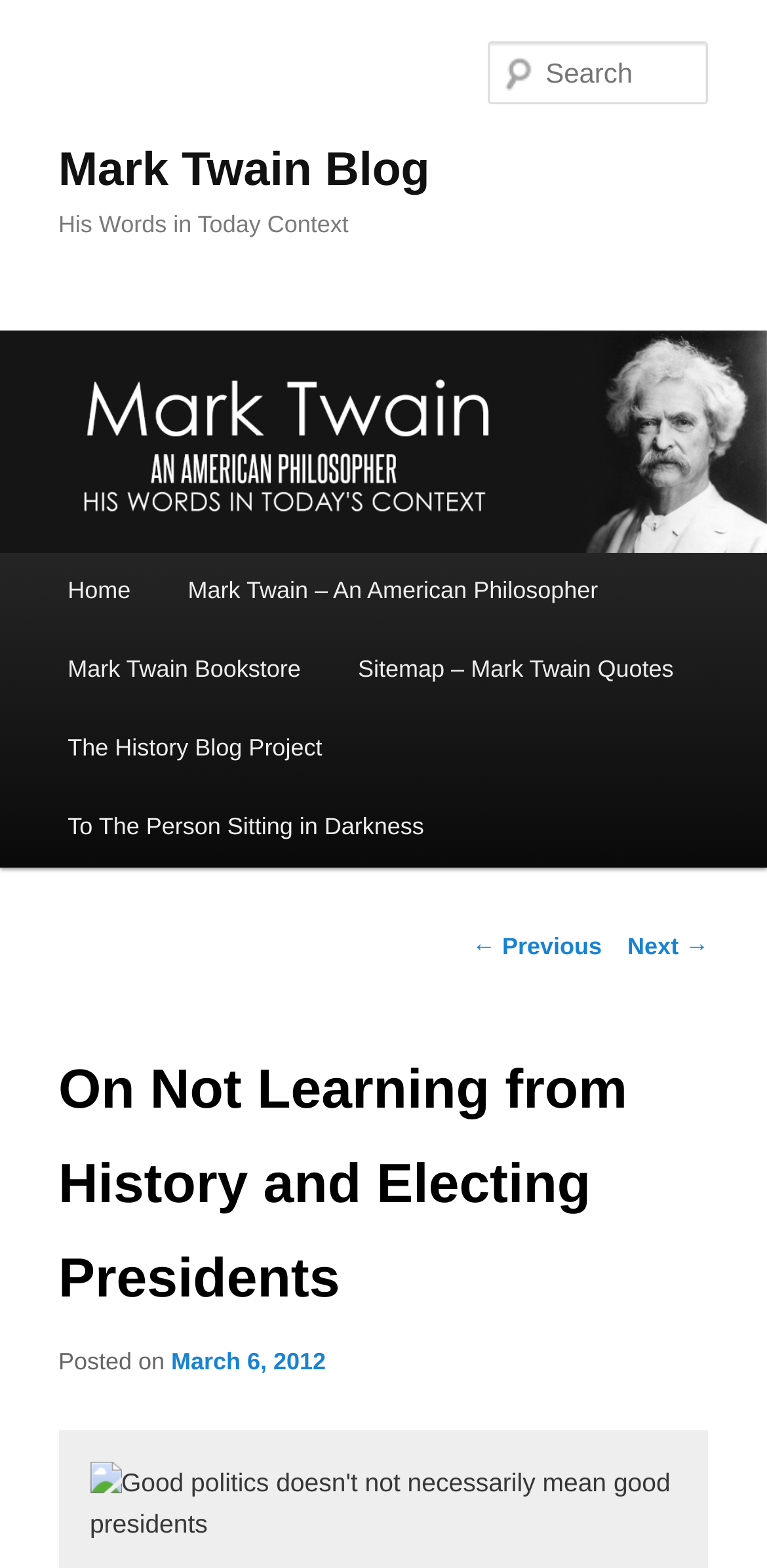From the image, can you give a detailed response to the question below:
When was the current post published?

The publication date of the current post can be found next to the 'Posted on' text, which is 'March 6, 2012'.